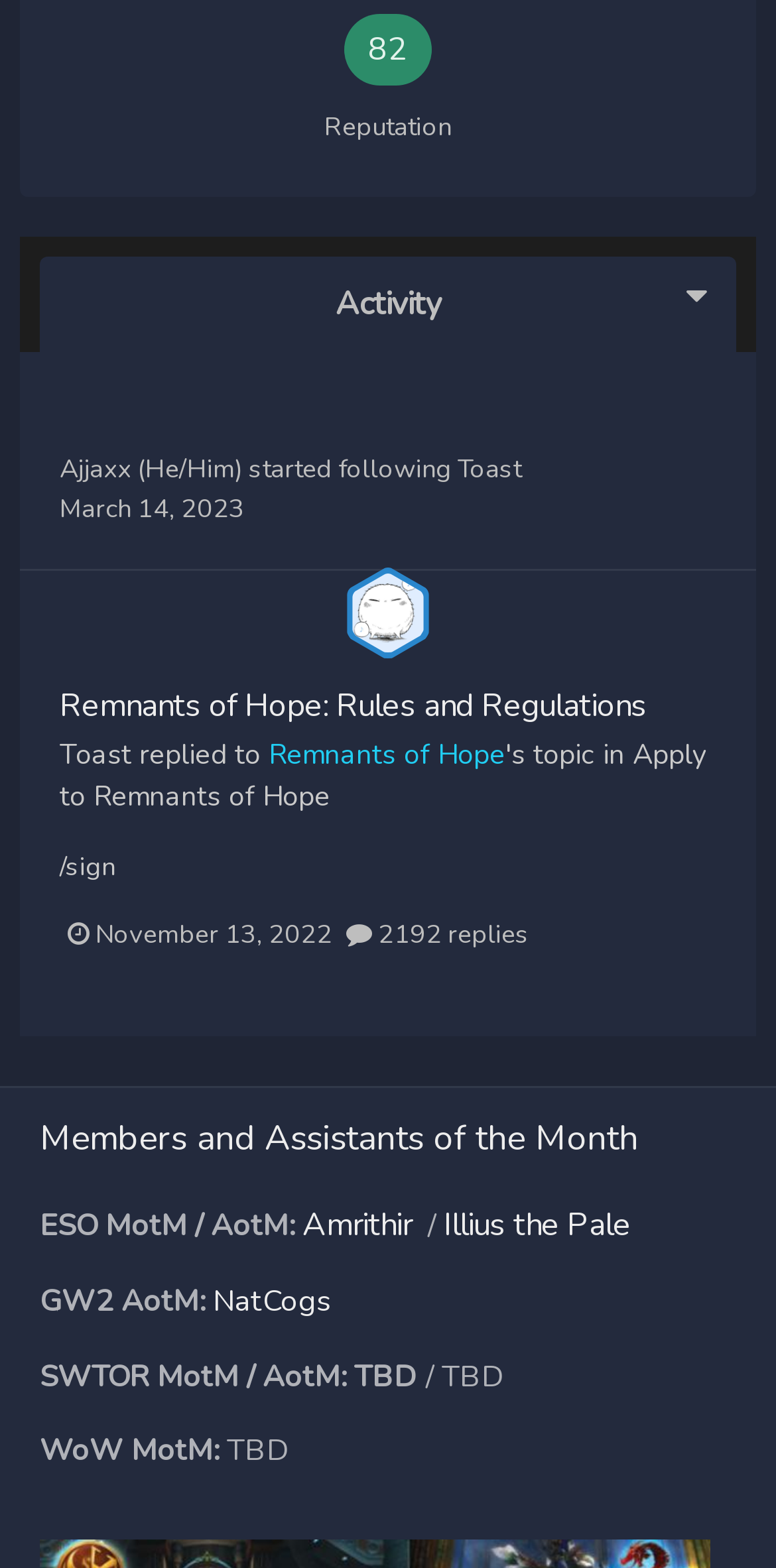What is the date of the post?
Based on the content of the image, thoroughly explain and answer the question.

The date of the post is located in the section with the bounding box coordinate of [0.077, 0.313, 0.315, 0.336]. The text '03/14/23 09:22 PM' is associated with the time element.